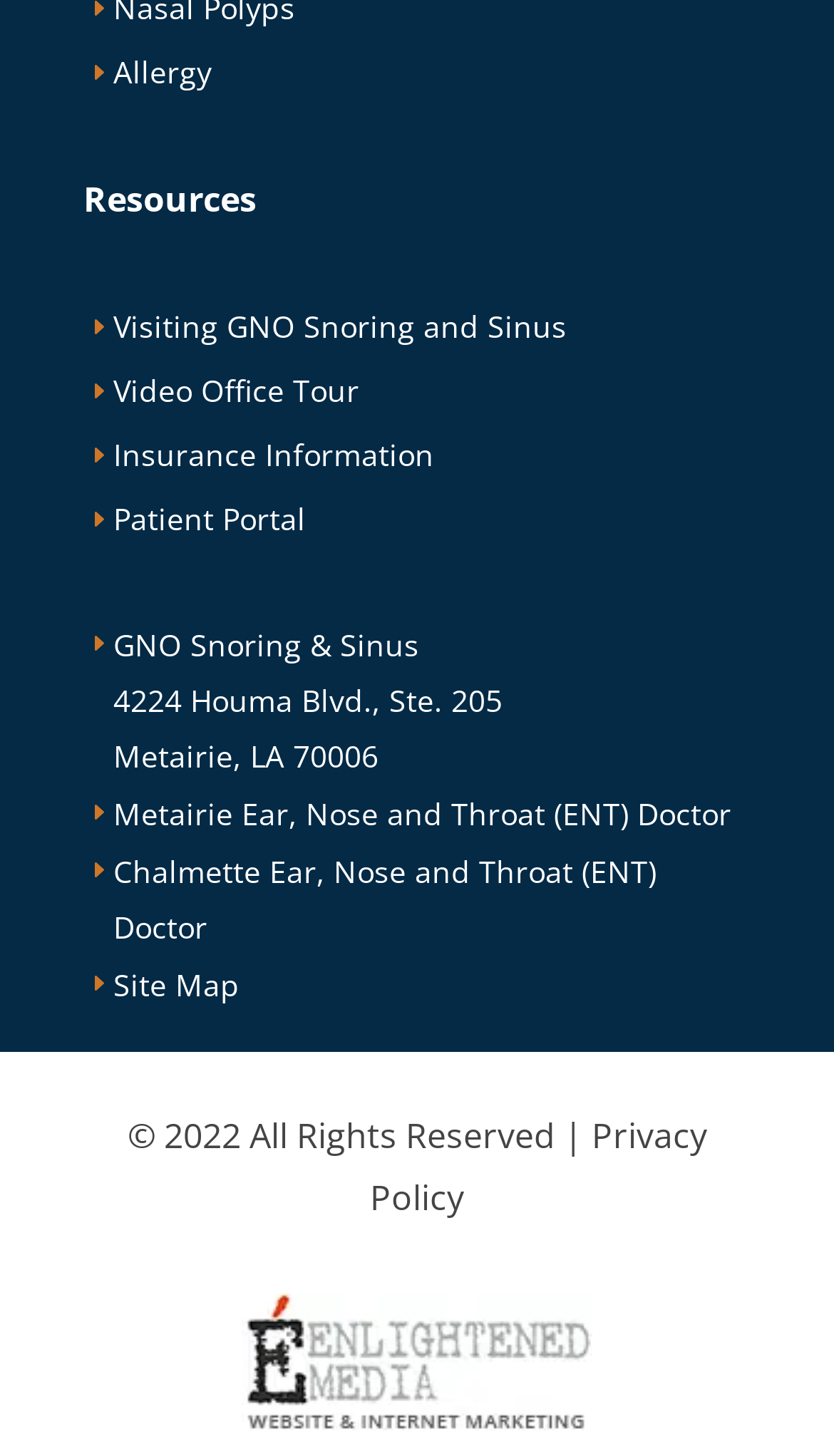What is the address of the Metairie office?
Look at the image and respond with a one-word or short-phrase answer.

4224 Houma Blvd., Ste. 205